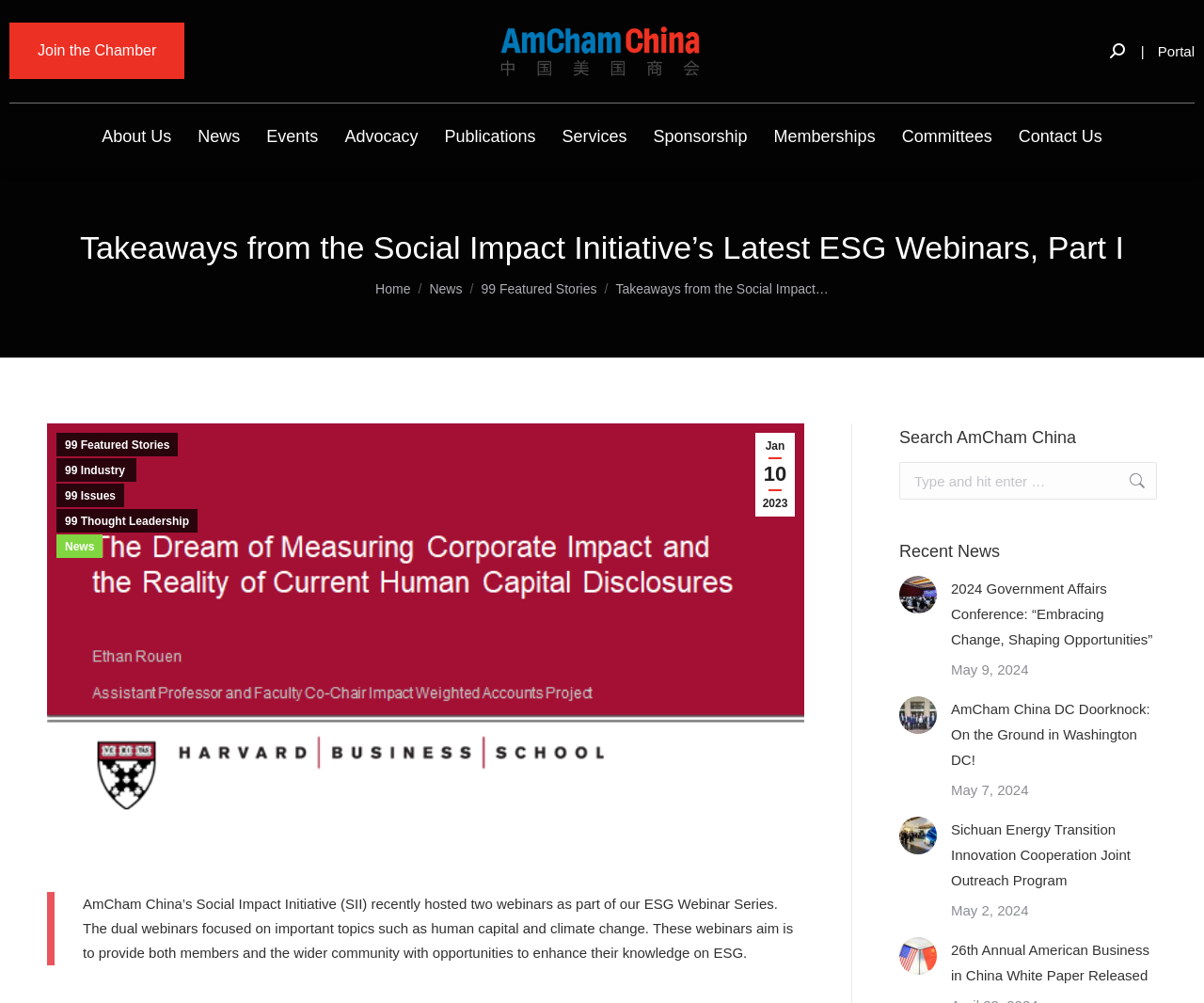Locate the UI element described by 99 Thought Leadership in the provided webpage screenshot. Return the bounding box coordinates in the format (top-left x, top-left y, bottom-right x, bottom-right y), ensuring all values are between 0 and 1.

[0.047, 0.508, 0.164, 0.531]